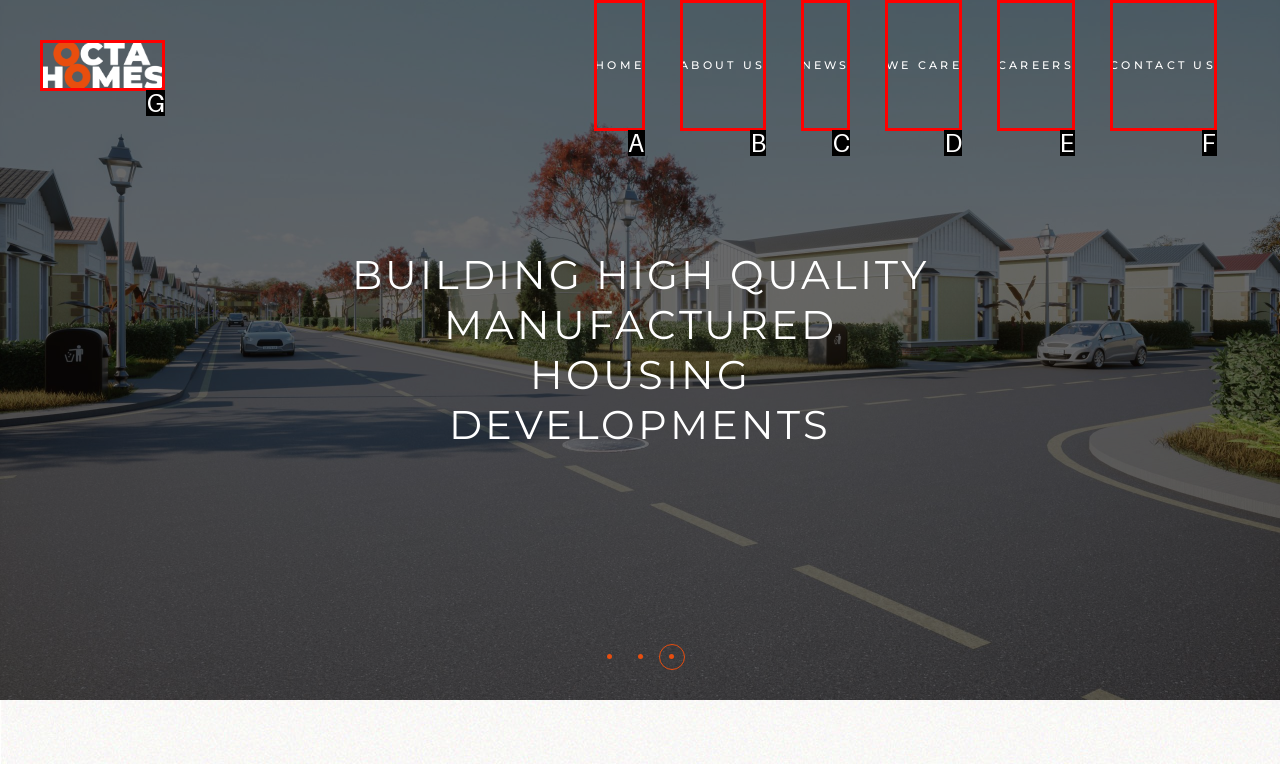Using the provided description: About Us, select the most fitting option and return its letter directly from the choices.

B